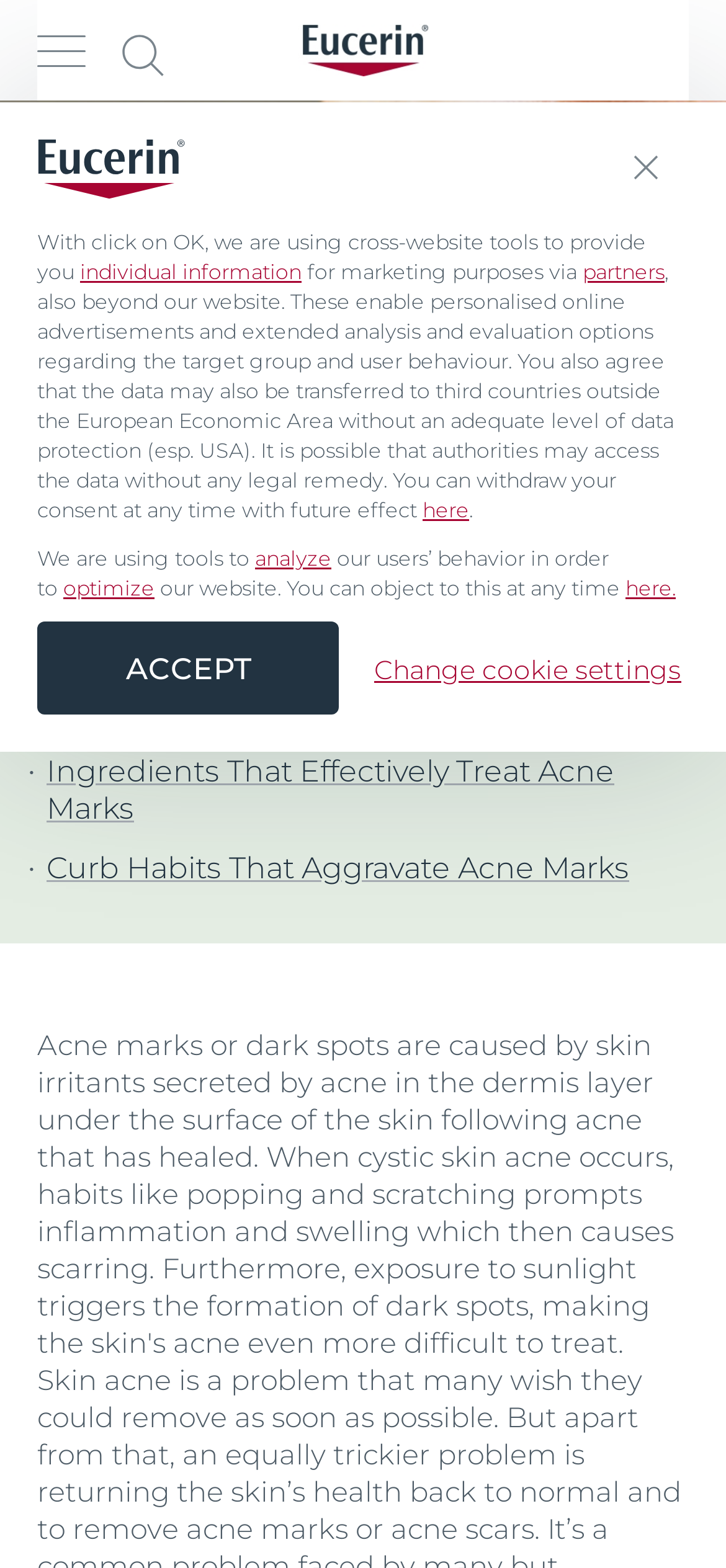Predict the bounding box coordinates of the area that should be clicked to accomplish the following instruction: "Click to analyze user behavior". The bounding box coordinates should consist of four float numbers between 0 and 1, i.e., [left, top, right, bottom].

[0.351, 0.348, 0.456, 0.364]